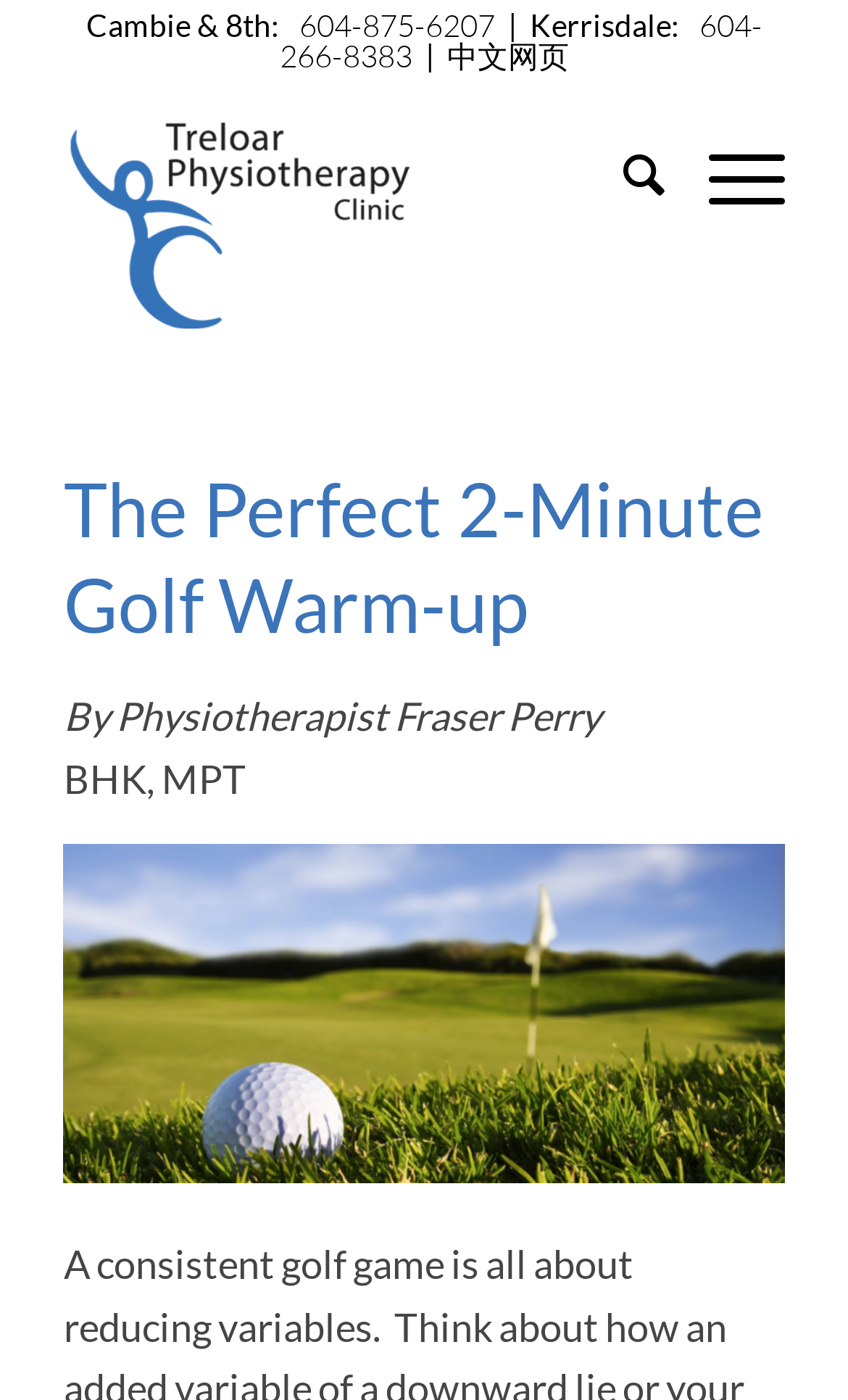Using the description "Menu", locate and provide the bounding box of the UI element.

[0.784, 0.062, 0.925, 0.186]